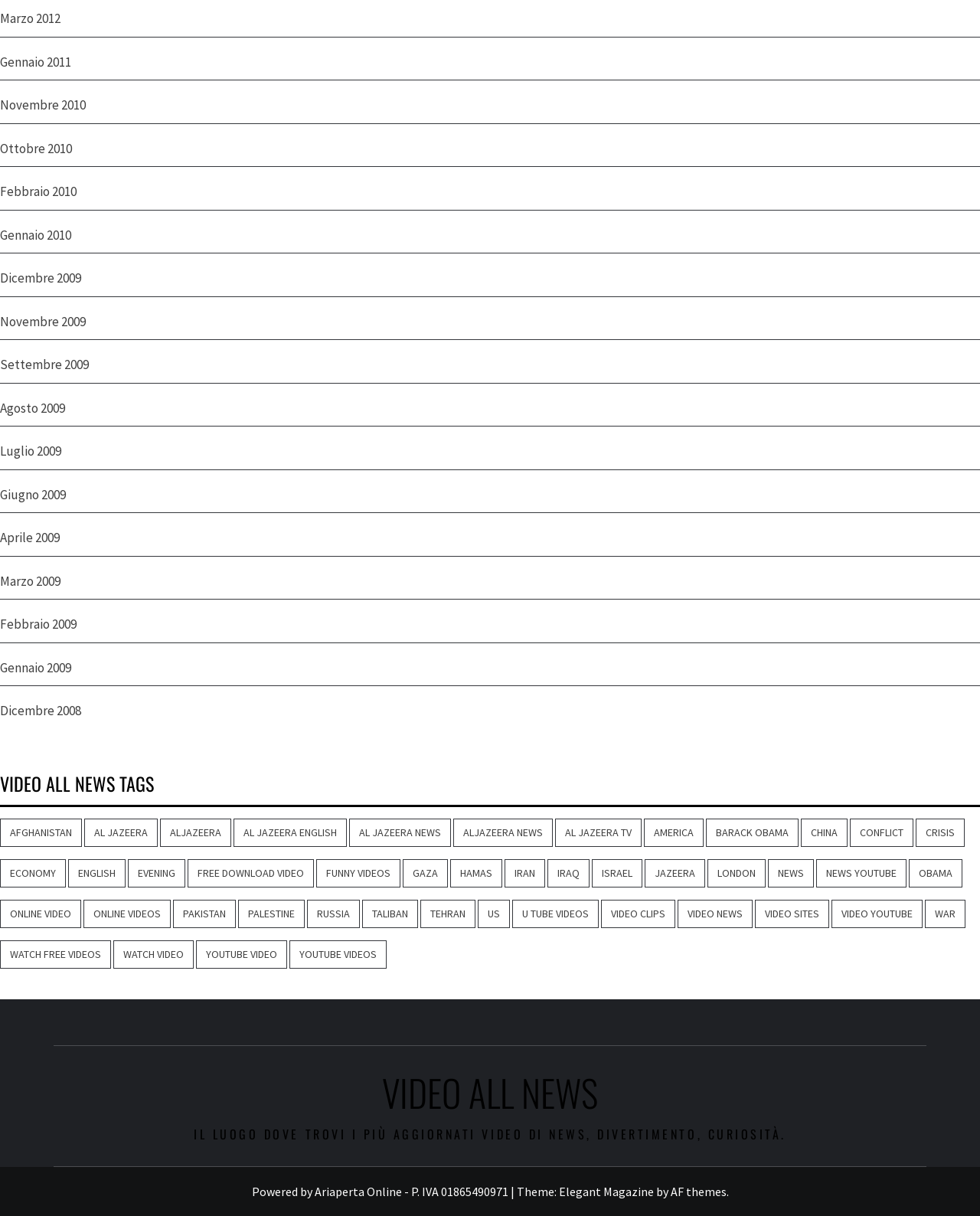Please specify the bounding box coordinates in the format (top-left x, top-left y, bottom-right x, bottom-right y), with all values as floating point numbers between 0 and 1. Identify the bounding box of the UI element described by: Dicembre 2009

[0.0, 0.221, 1.0, 0.244]